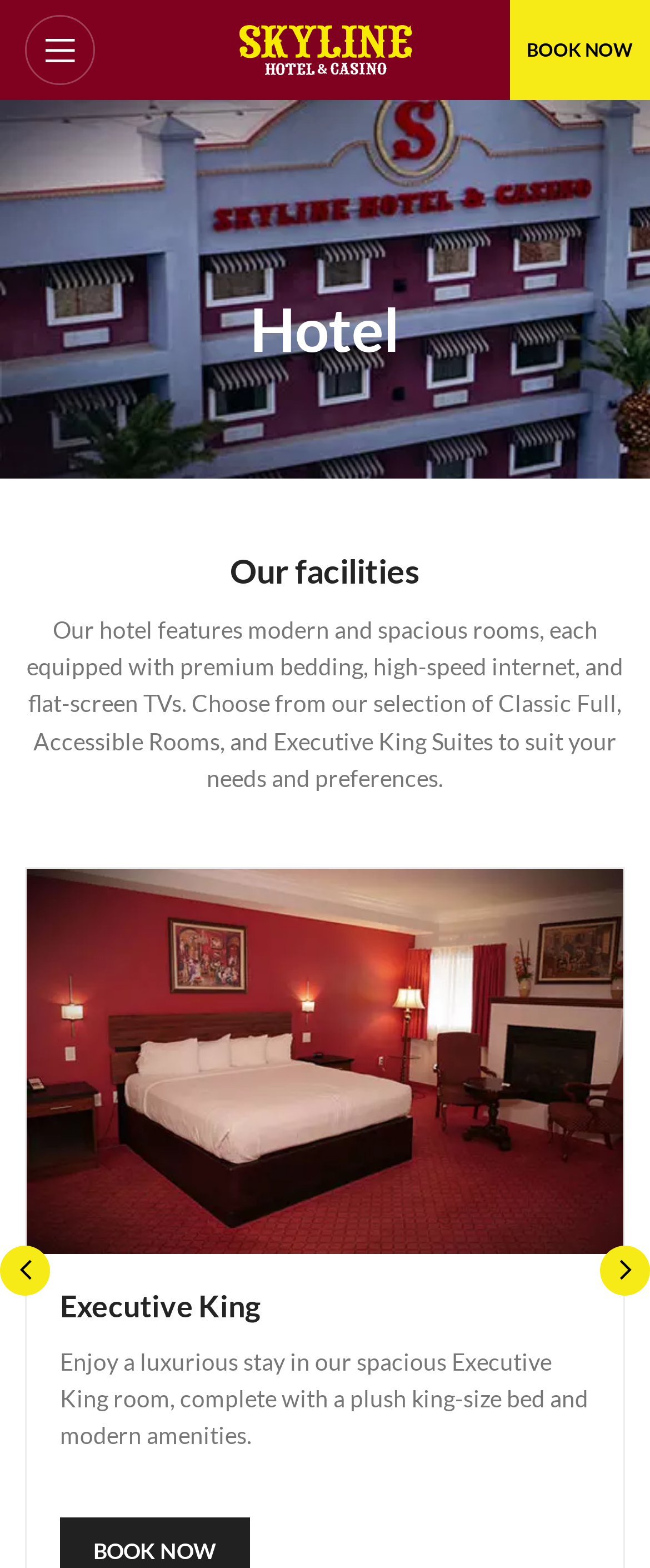Describe every aspect of the webpage comprehensively.

The webpage is about the Skyline Hotel and Casino, showcasing its luxurious rooms and suites. At the top left corner, there is a link to open the mobile menu. Next to it, there is an empty link, and on the top right corner, a prominent "BOOK NOW" link is displayed.

Below the top navigation, a heading "Hotel" is centered, which serves as a title for the main content. Underneath, there is a subheading "Our facilities" followed by a descriptive paragraph about the hotel's rooms, highlighting their modern amenities such as premium bedding, high-speed internet, and flat-screen TVs. This text is accompanied by an image that takes up most of the width of the page.

Further down, there is a subheading "Executive King" with a description of the luxurious Executive King room, featuring a plush king-size bed and modern amenities. This text is positioned below the image, taking up a smaller width than the previous paragraph. Overall, the webpage presents a clean and organized layout, focusing on showcasing the hotel's luxurious rooms and suites.